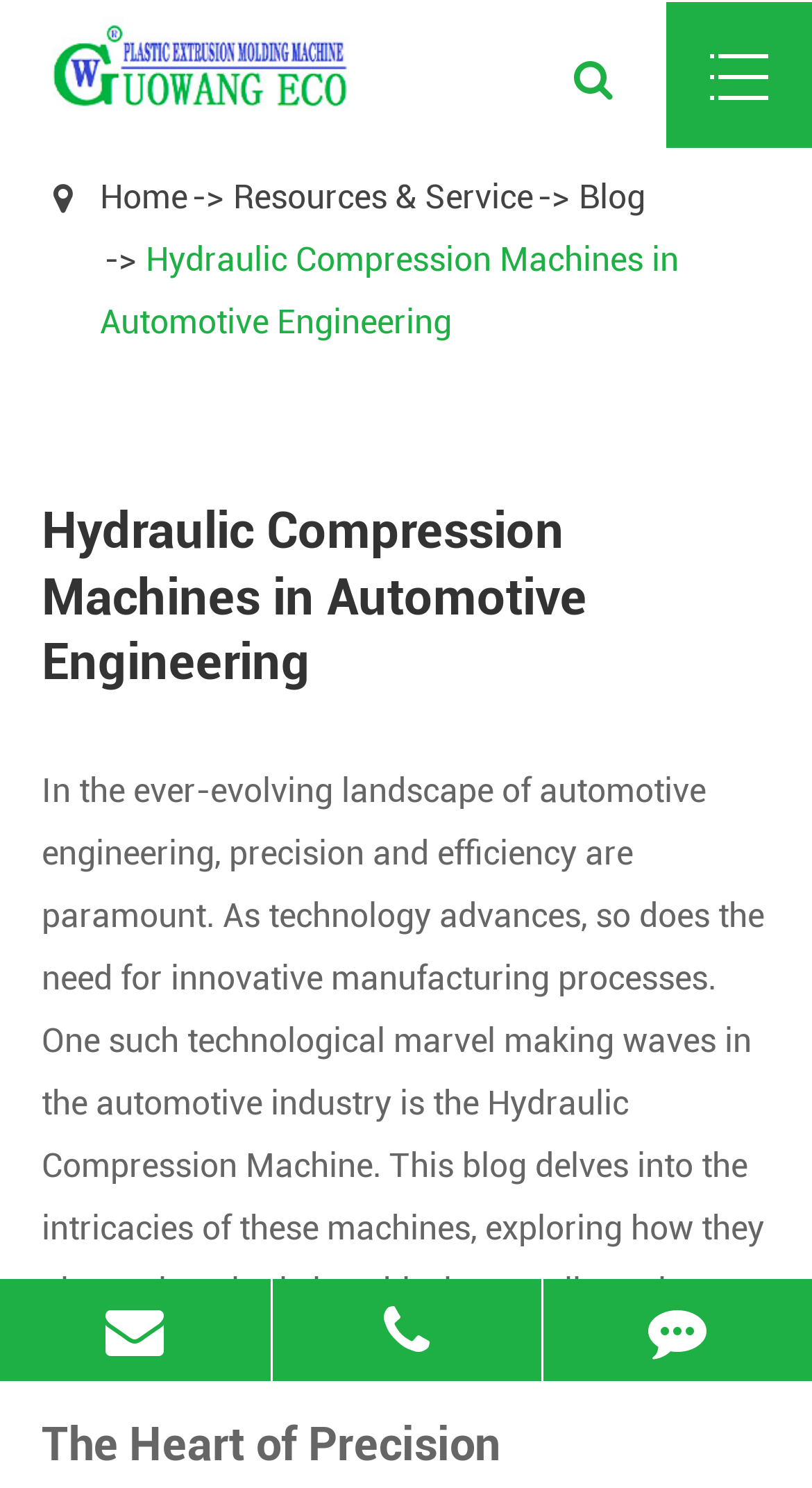Provide the bounding box coordinates of the UI element this sentence describes: "parent_node: +8613913805568 title="TEL"".

[0.335, 0.86, 0.666, 0.928]